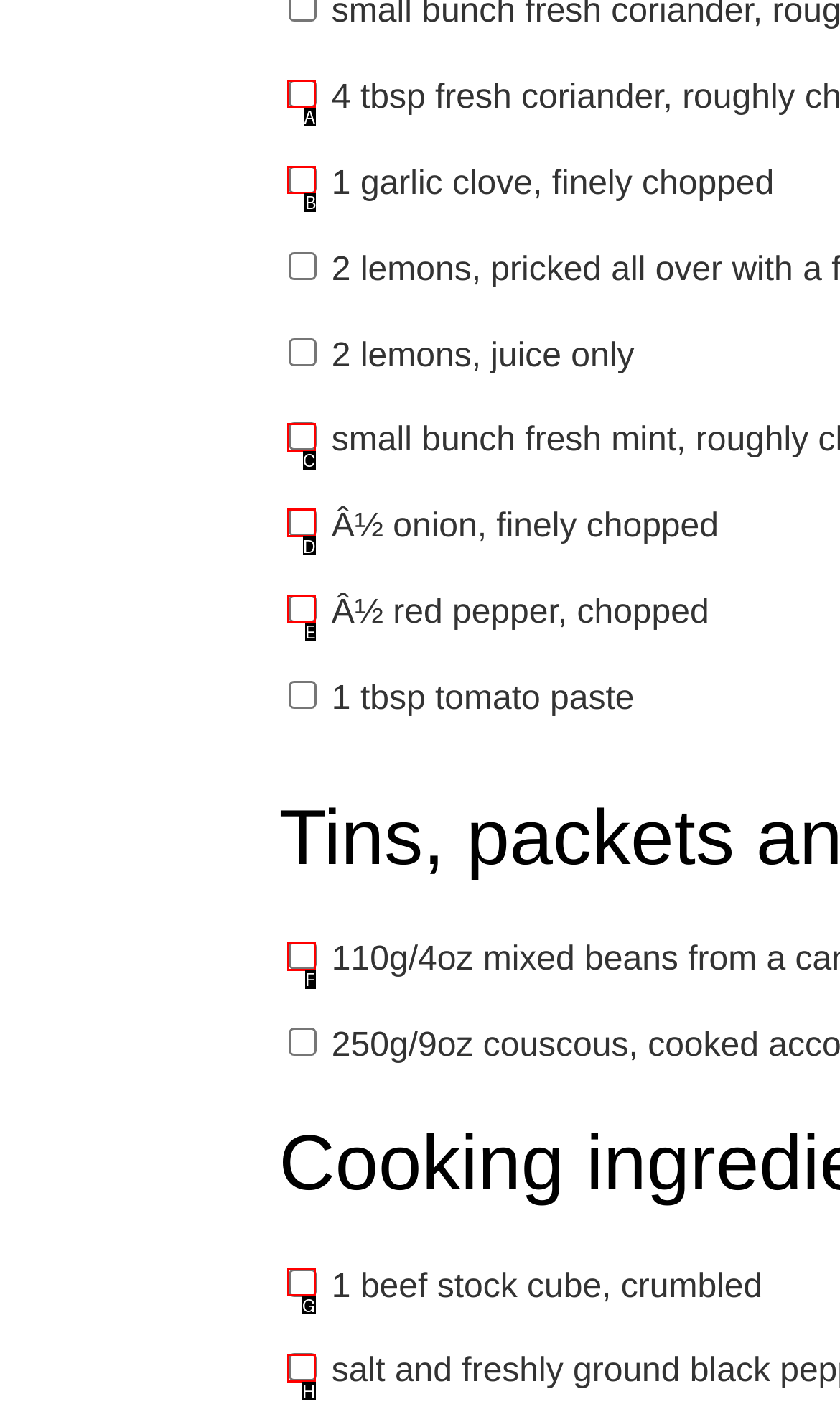Specify which element within the red bounding boxes should be clicked for this task: Choose garlic clove Respond with the letter of the correct option.

B